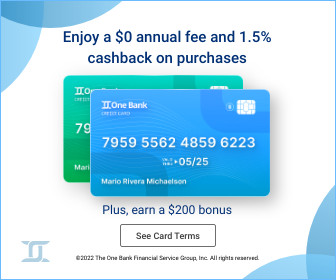What is the bonus offer for new customers? Based on the screenshot, please respond with a single word or phrase.

$200